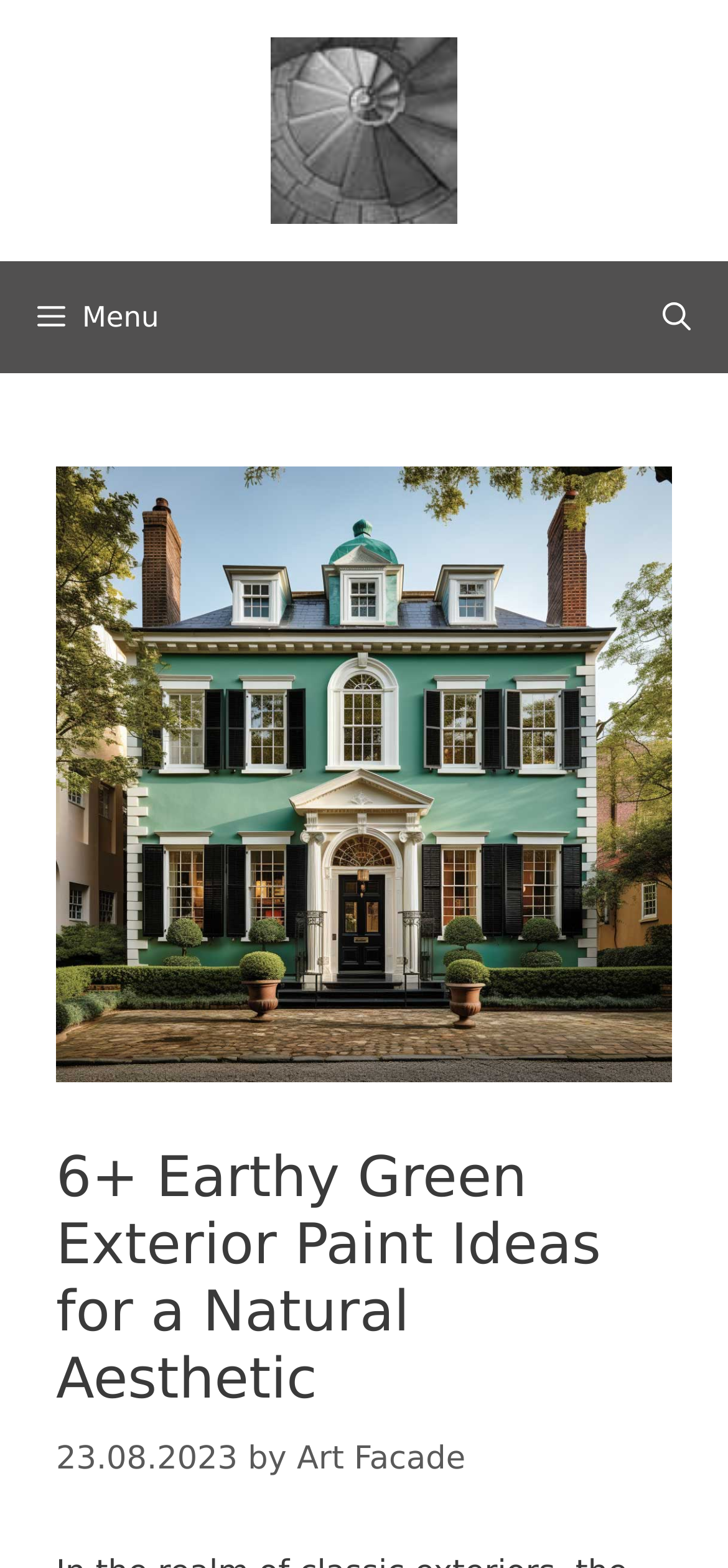Identify and generate the primary title of the webpage.

6+ Earthy Green Exterior Paint Ideas for a Natural Aesthetic